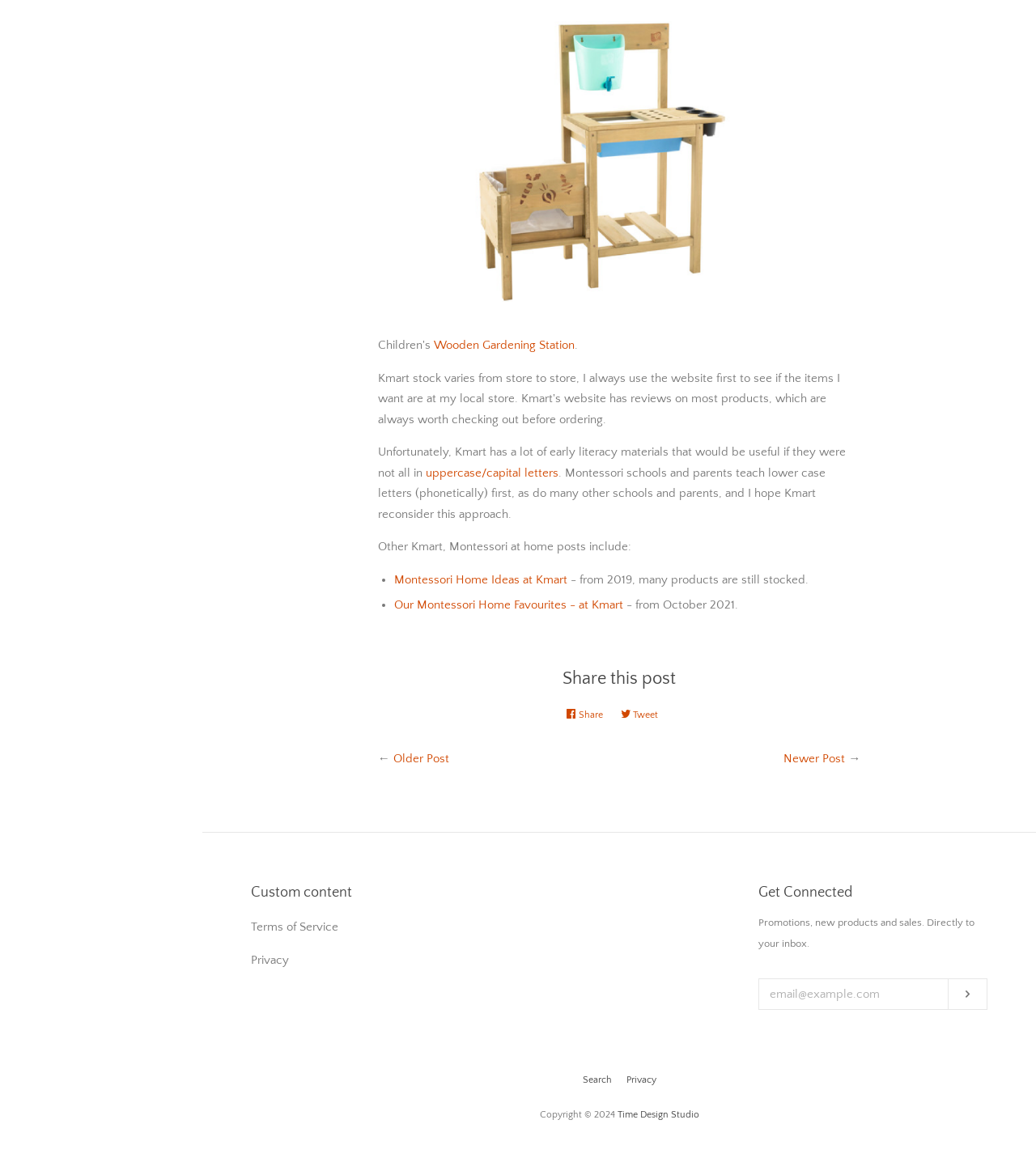What is the author's opinion on Kmart's early literacy materials?
Please answer using one word or phrase, based on the screenshot.

They are not useful